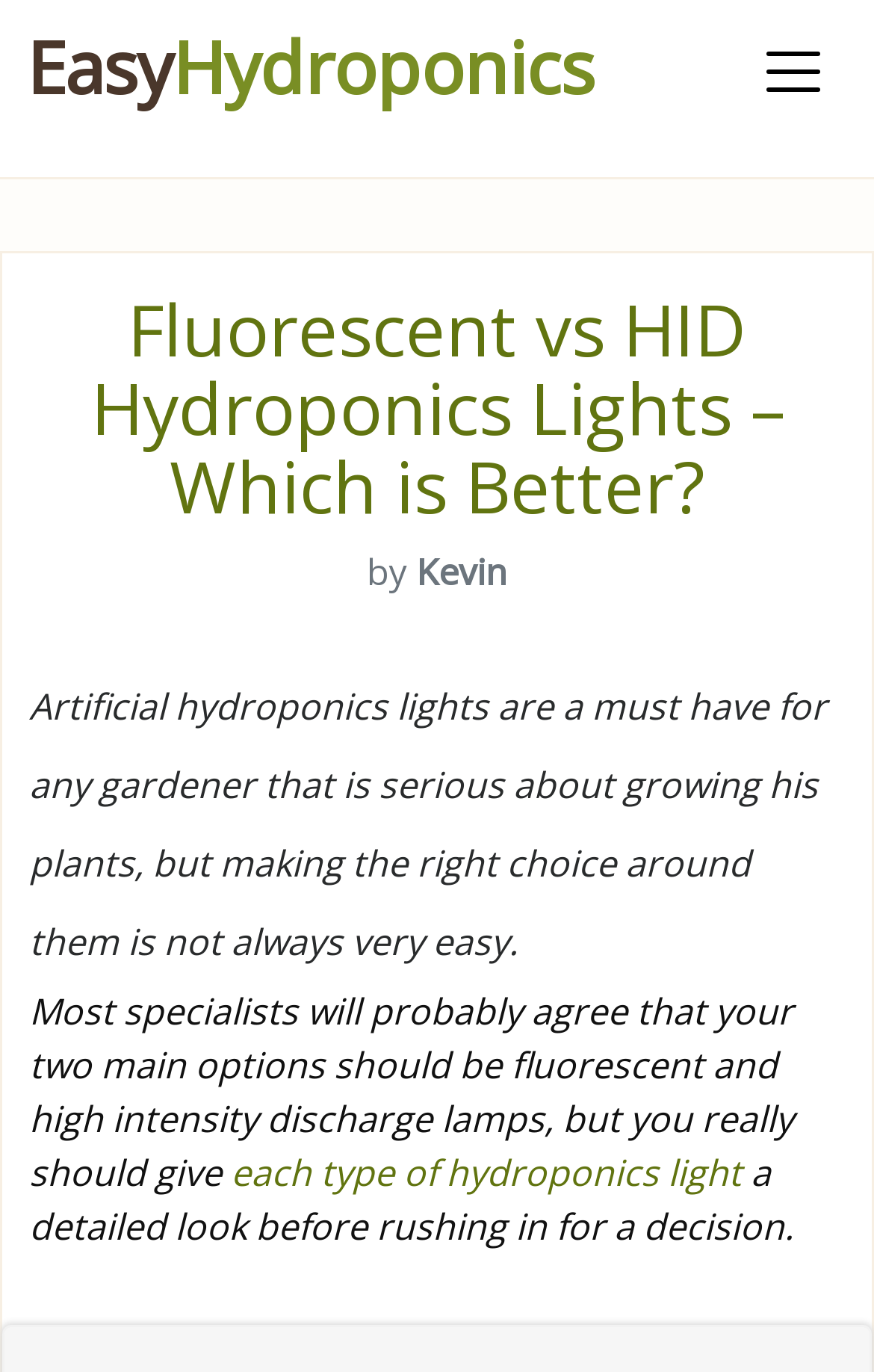Offer an in-depth caption of the entire webpage.

The webpage is about comparing fluorescent and HID hydroponics lights, with the main title "Fluorescent vs HID Hydroponics Lights – Which is Better?" prominently displayed at the top. Below the title, there is a byline "by Kevin". 

At the very top left, there is a link to "EasyHydroponics". On the top right, there is a button to "Toggle navigation". 

The main content of the webpage starts with a heading that summarizes the importance of choosing the right hydroponics lights for serious gardeners. This is followed by a paragraph of text that explains the two main options, fluorescent and high intensity discharge lamps, and advises readers to take a detailed look before making a decision. The text includes a link to "each type of hydroponics light" for further information.